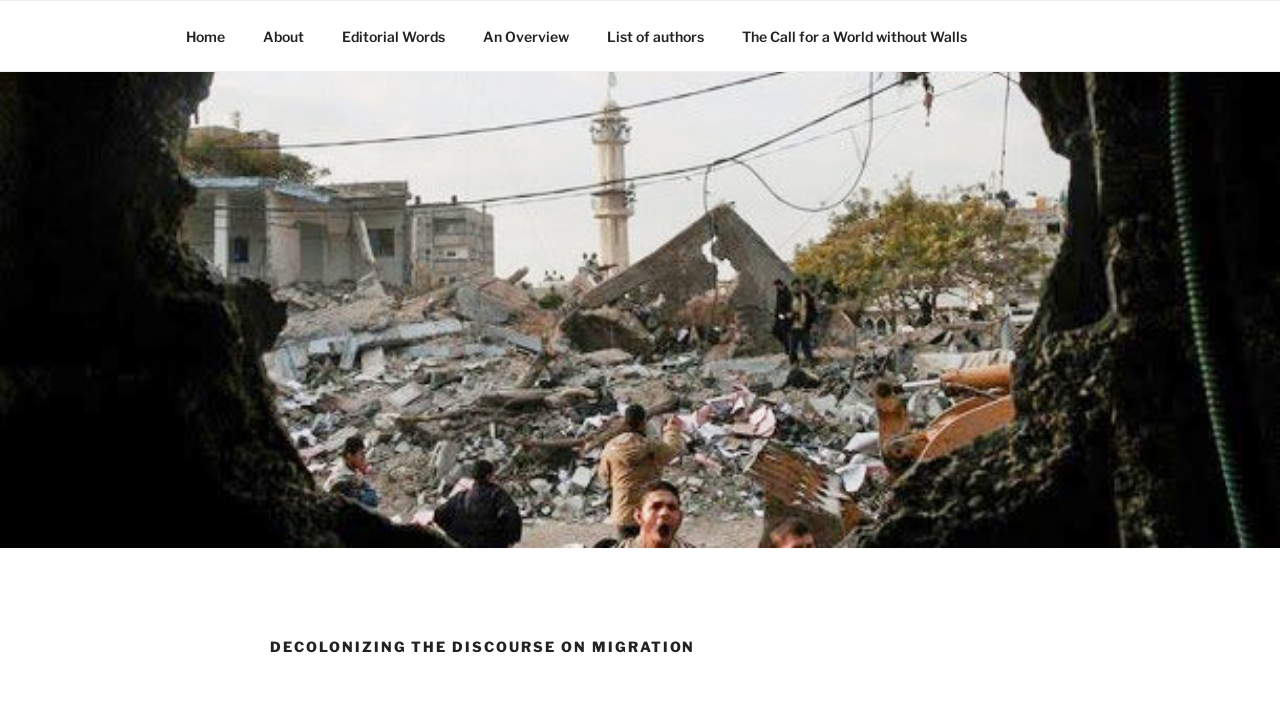Identify the bounding box coordinates of the clickable section necessary to follow the following instruction: "view the previous page". The coordinates should be presented as four float numbers from 0 to 1, i.e., [left, top, right, bottom].

[0.02, 0.346, 0.067, 0.431]